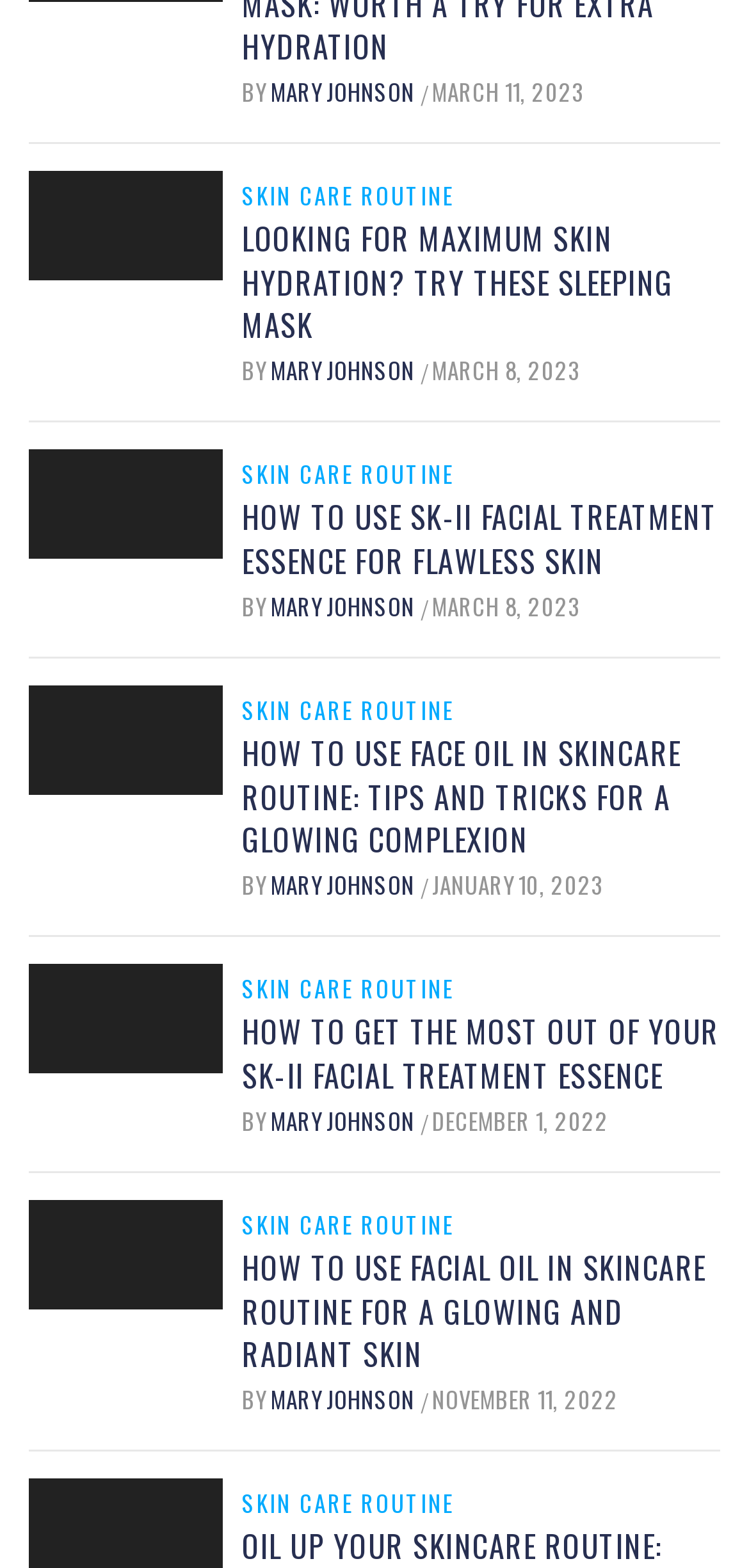How many articles are on this webpage?
From the image, provide a succinct answer in one word or a short phrase.

9